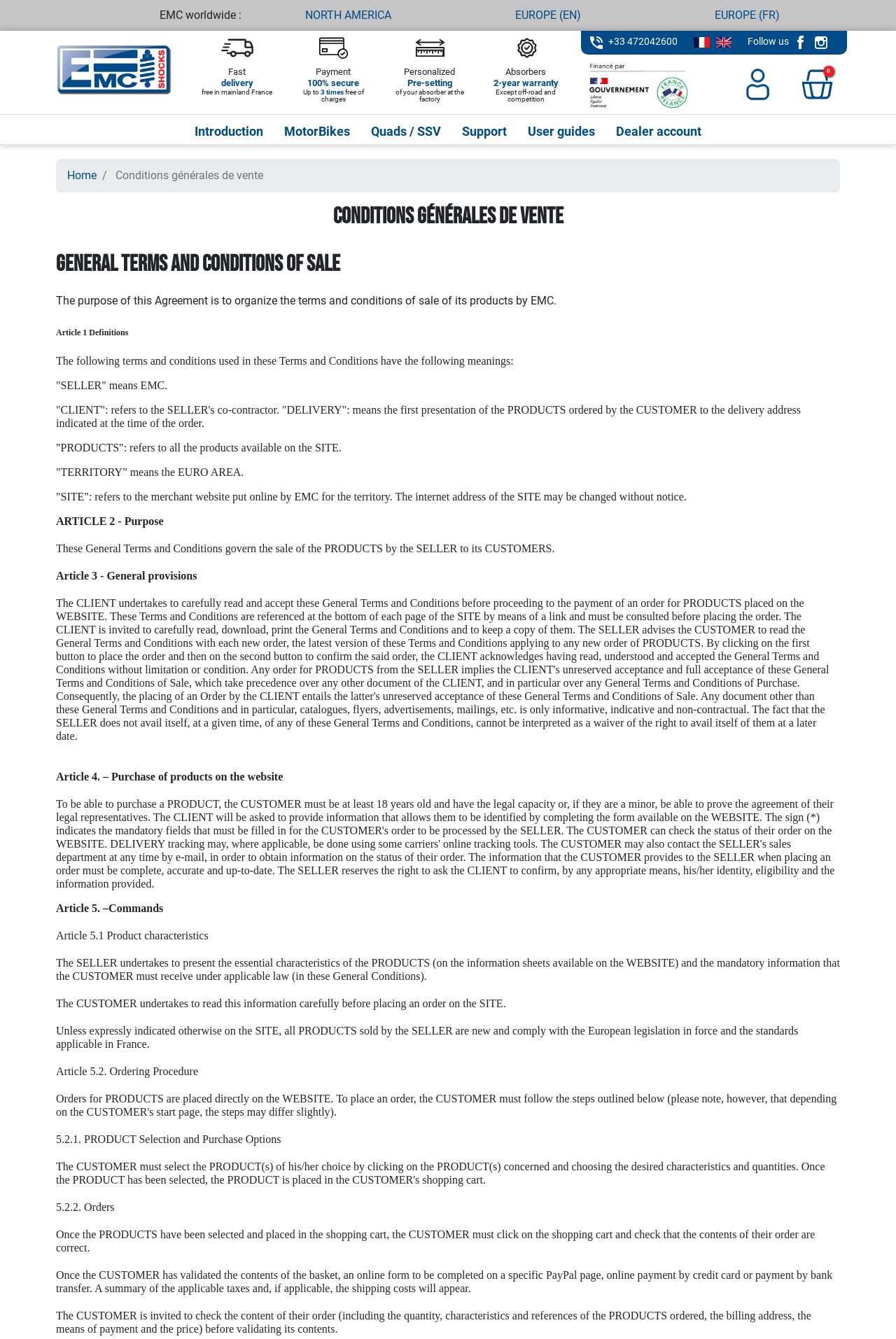Extract the primary header of the webpage and generate its text.

Conditions générales de vente